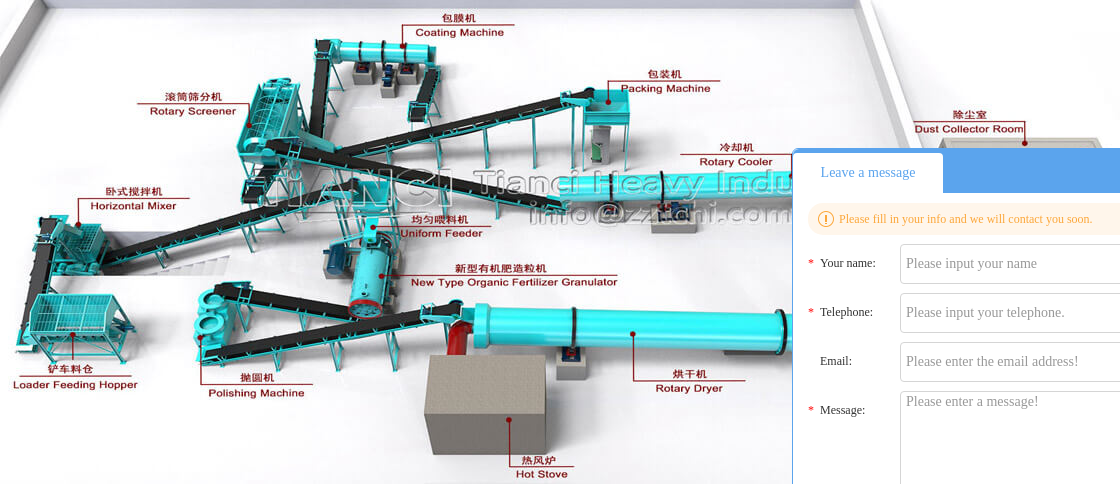What is the function of the Rotary Dryer?
Refer to the image and give a detailed answer to the question.

The Rotary Dryer is a critical component for drying the granulated material to optimal moisture levels, ensuring the final product meets the required standards.